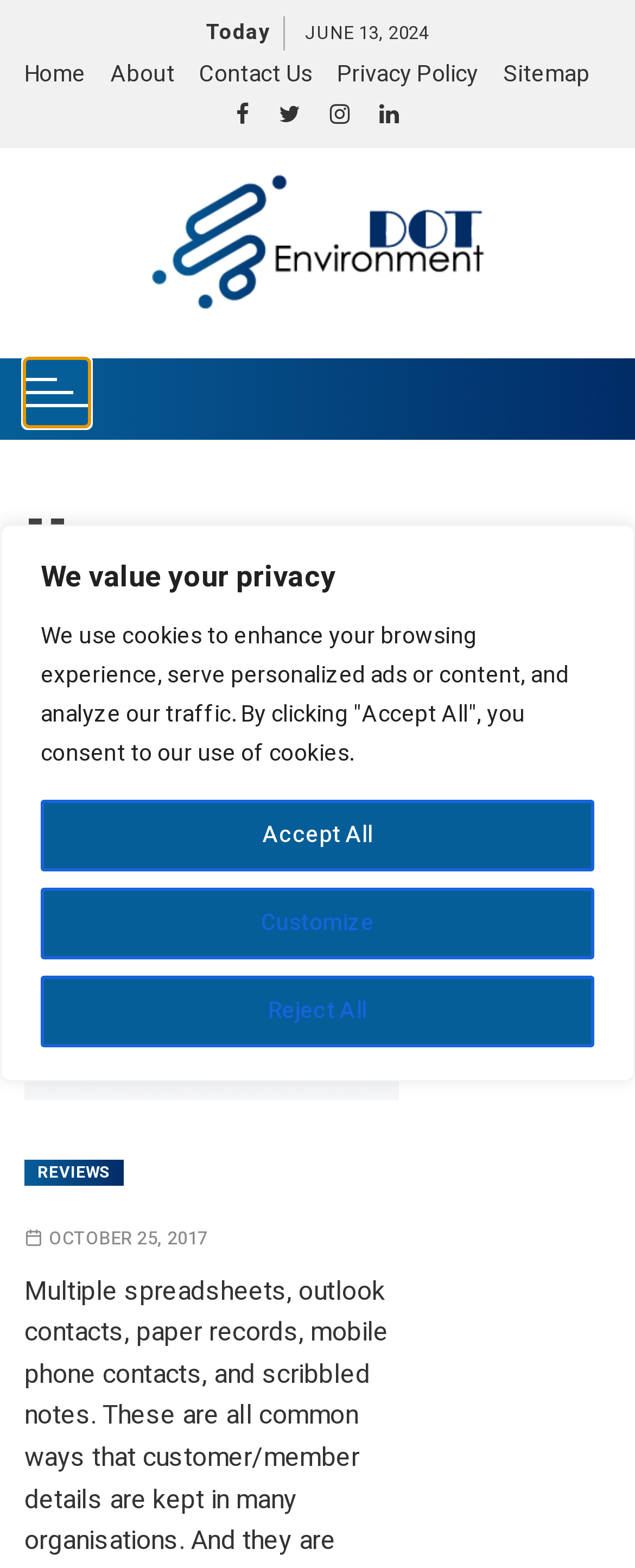Using the element description: "aria-label="Follow on Facebook"", determine the bounding box coordinates. The coordinates should be in the format [left, top, right, bottom], with values between 0 and 1.

None